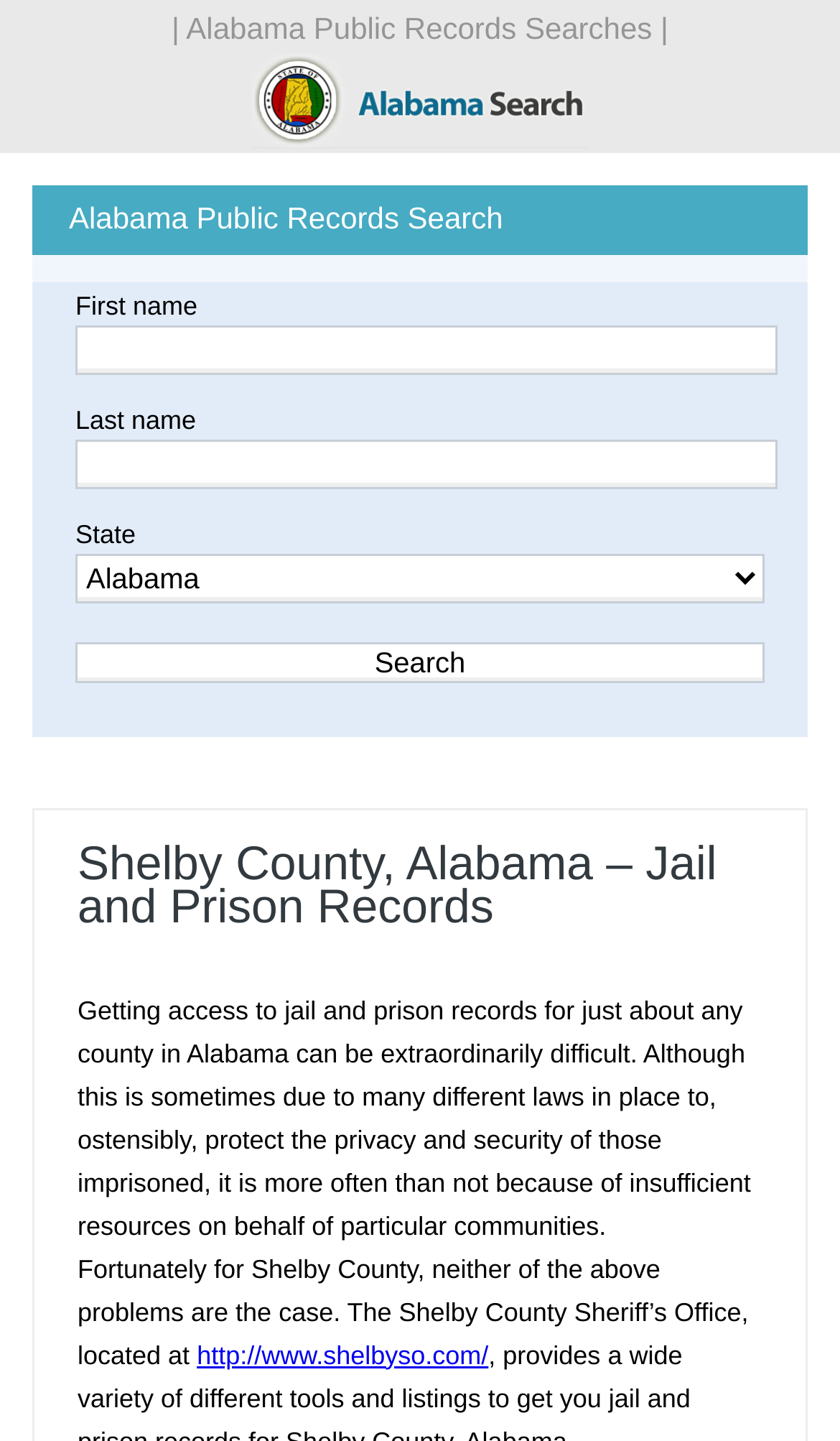Identify the bounding box coordinates of the HTML element based on this description: "parent_node: First name name="fname"".

[0.09, 0.225, 0.926, 0.26]